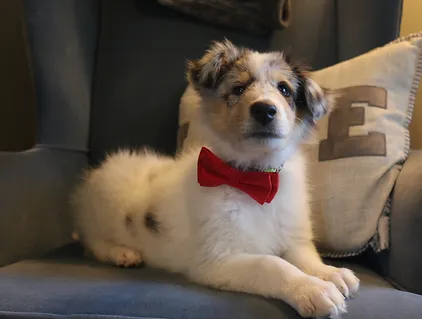What is the dominant color of the puppy's coat?
Using the image as a reference, answer with just one word or a short phrase.

white